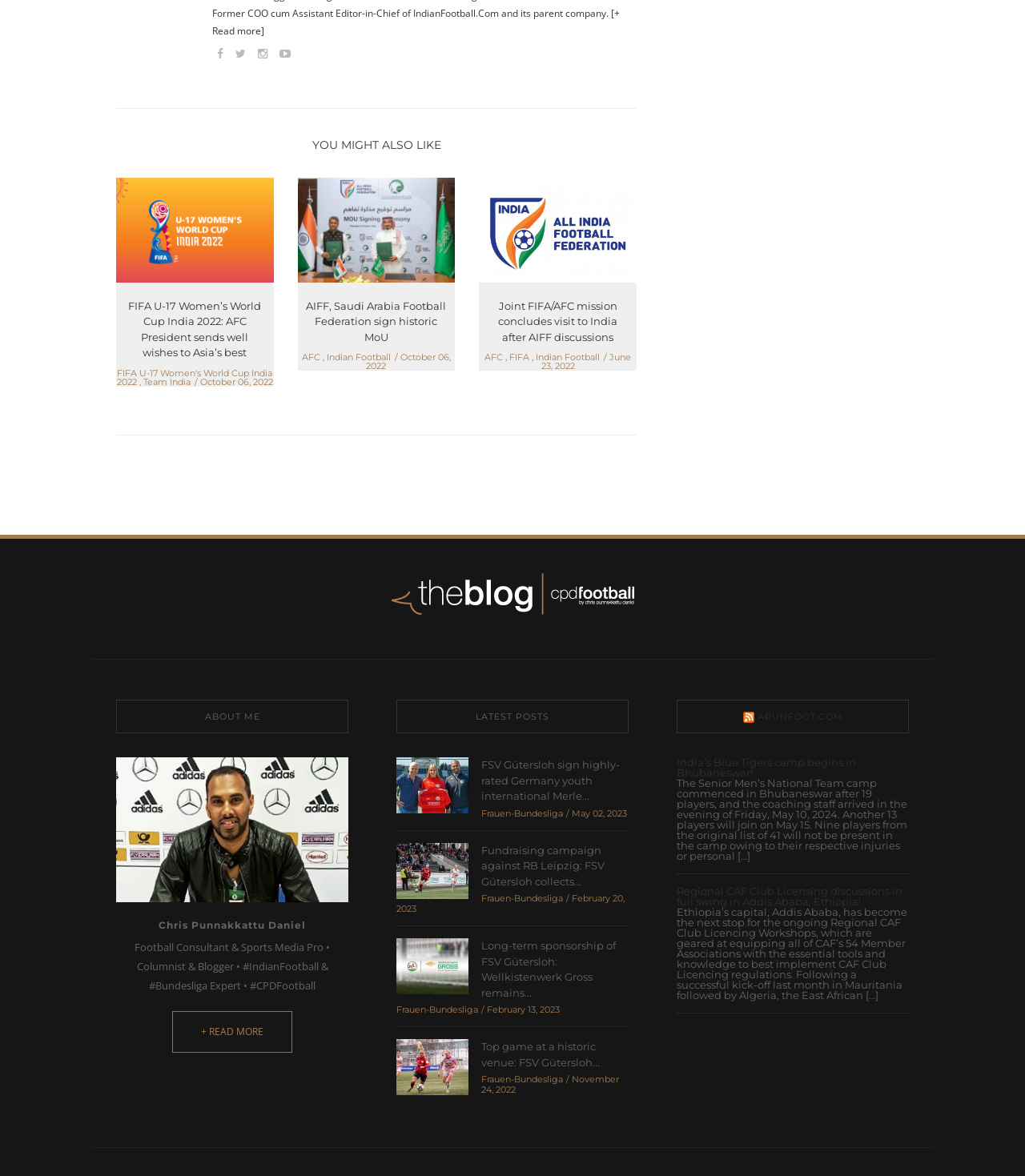Review the image closely and give a comprehensive answer to the question: What is the name of the football consultant?

The name of the football consultant can be found in the footer section of the webpage, where it is mentioned as 'Chris Punnakkattu Daniel' along with his profession and expertise.